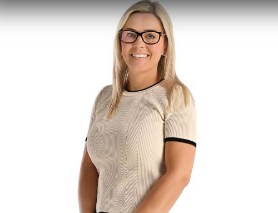Provide your answer in one word or a succinct phrase for the question: 
What is the name of the law firm mentioned in the article?

Beswicks Legal